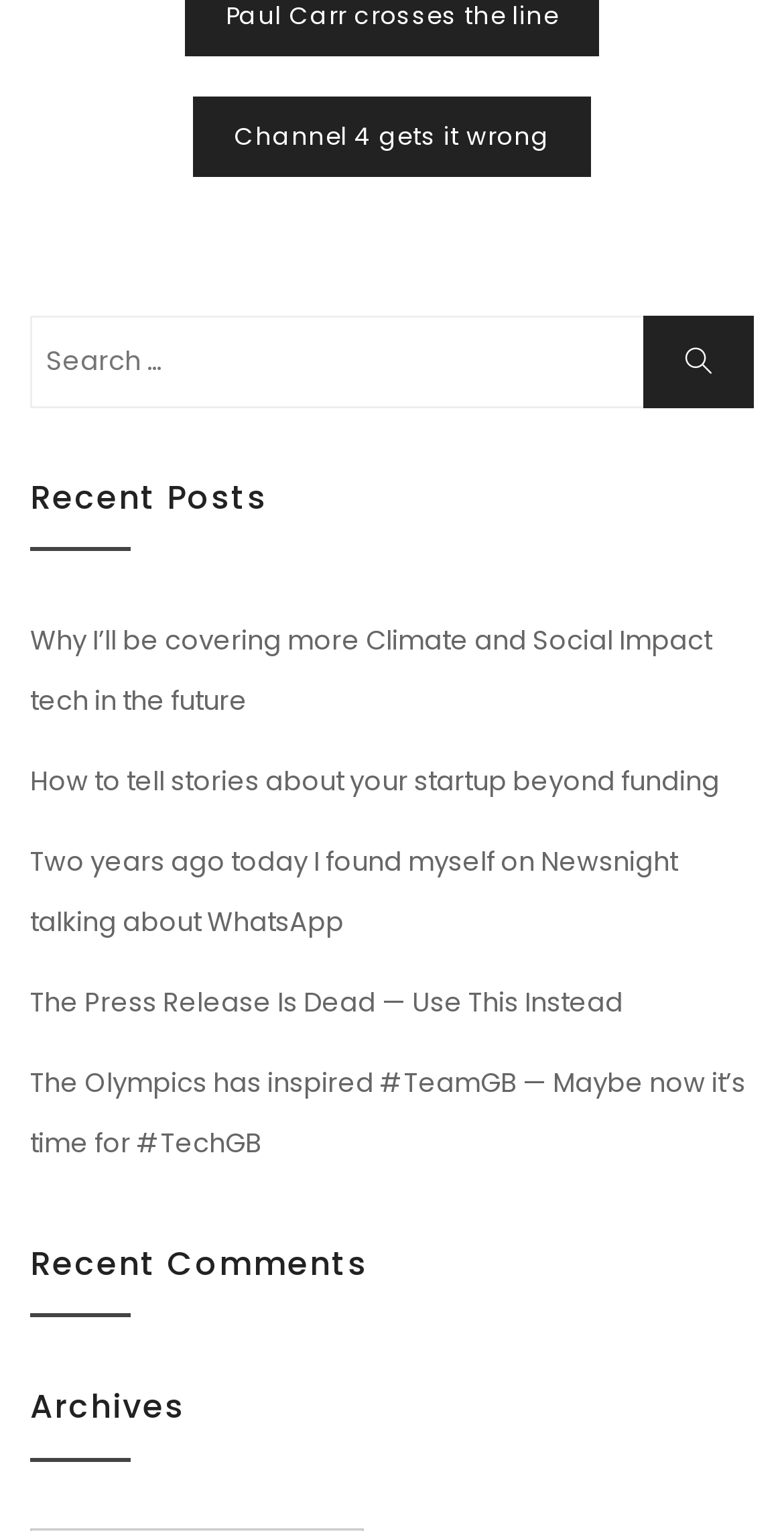Given the element description Channel 4 gets it wrong, specify the bounding box coordinates of the corresponding UI element in the format (top-left x, top-left y, bottom-right x, bottom-right y). All values must be between 0 and 1.

[0.247, 0.062, 0.753, 0.115]